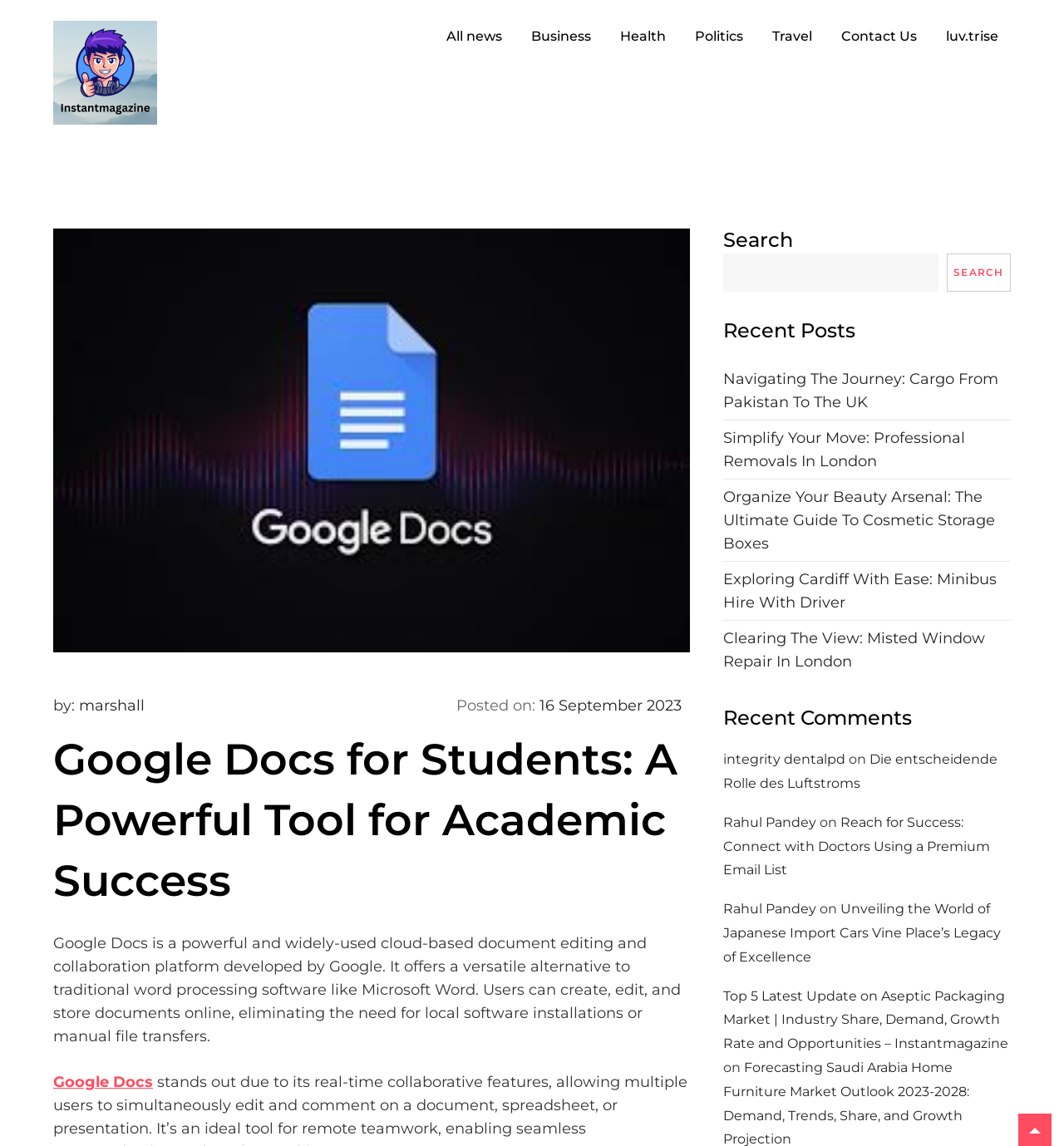Describe the webpage in detail, including text, images, and layout.

This webpage is an article from Instantmagazine, titled "Google Docs for Students: A Powerful Tool for Academic Success". At the top left corner, there is a square logo of Instantmagazine, accompanied by a link to the website's homepage. Next to the logo, there are several links to different categories, including "All news", "Business", "Health", "Politics", and "Travel". 

Below these links, there is a section with the author's information, including the name "marshall" and the date "16 September 2023". The main heading of the article is displayed prominently, followed by a brief introduction to Google Docs, describing it as a powerful and widely-used cloud-based document editing and collaboration platform.

On the right side of the page, there is a search bar with a button labeled "SEARCH". Below the search bar, there is a section titled "Recent Posts", listing several article links, including "Navigating The Journey: Cargo From Pakistan To The UK" and "Clearing The View: Misted Window Repair In London".

Further down the page, there is a section titled "Recent Comments", displaying several articles with comments from users, including links to other articles and websites. At the bottom of the page, there is a footer section with links to other websites and articles, including "integrity dentalpd" and "Reach for Success: Connect with Doctors Using a Premium Email List".